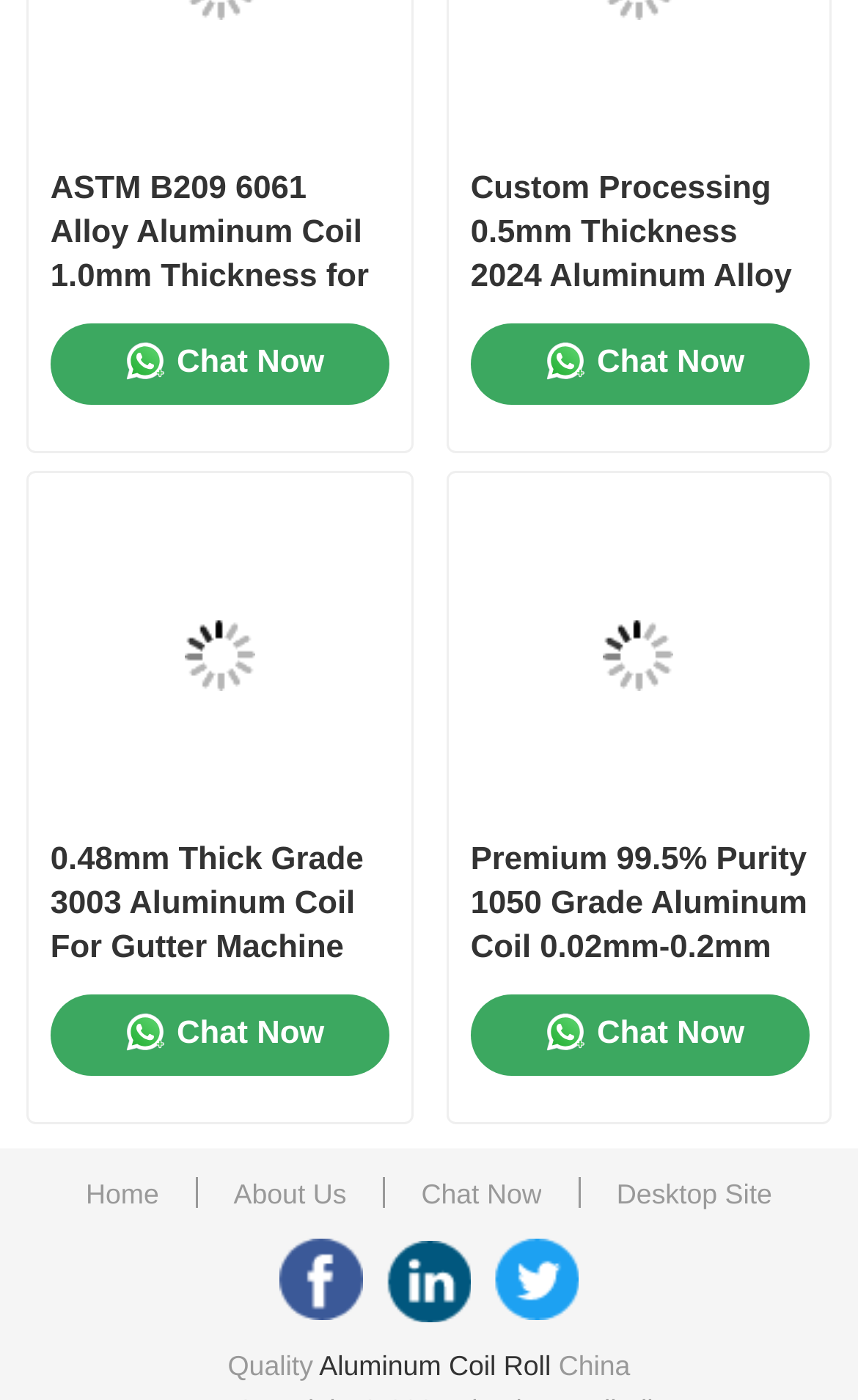Locate the bounding box coordinates for the element described below: "Warranty Score: Unlock". The coordinates must be four float values between 0 and 1, formatted as [left, top, right, bottom].

None